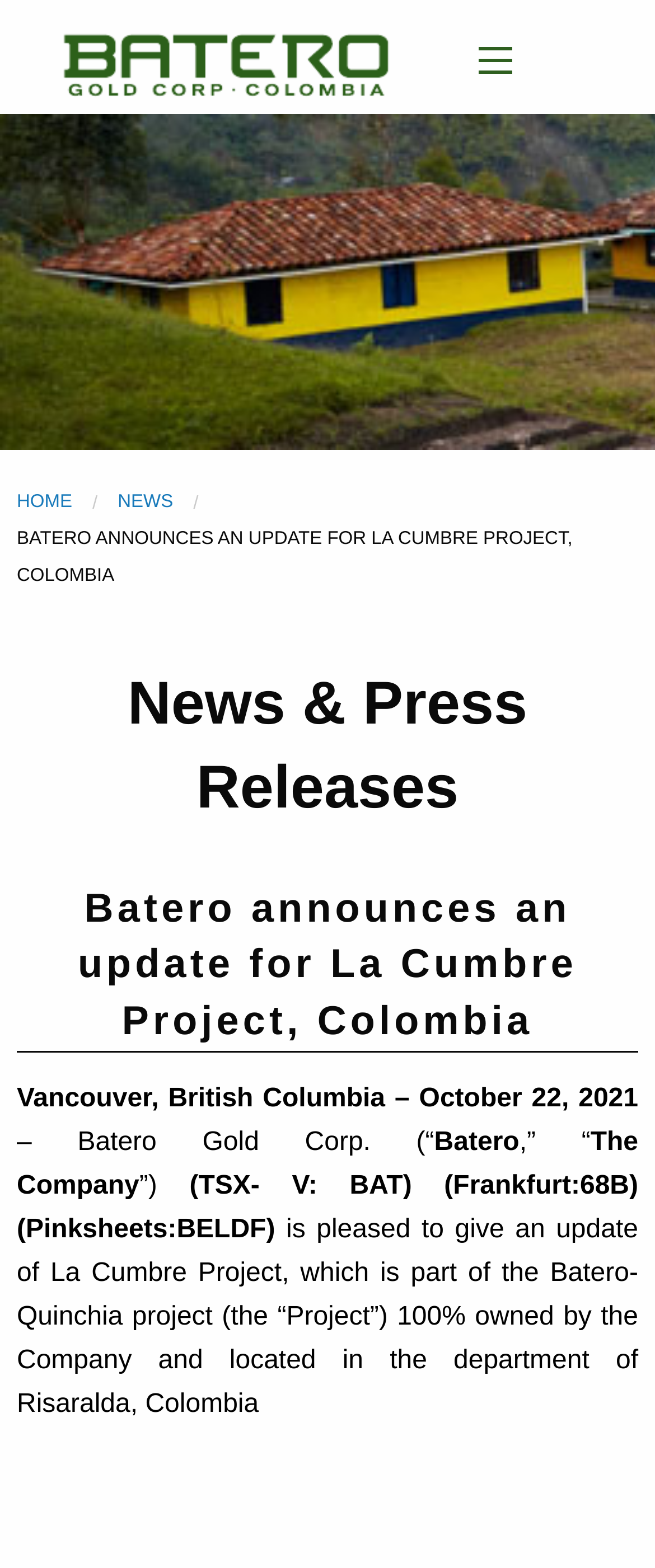What is the main heading of this webpage? Please extract and provide it.

News & Press Releases